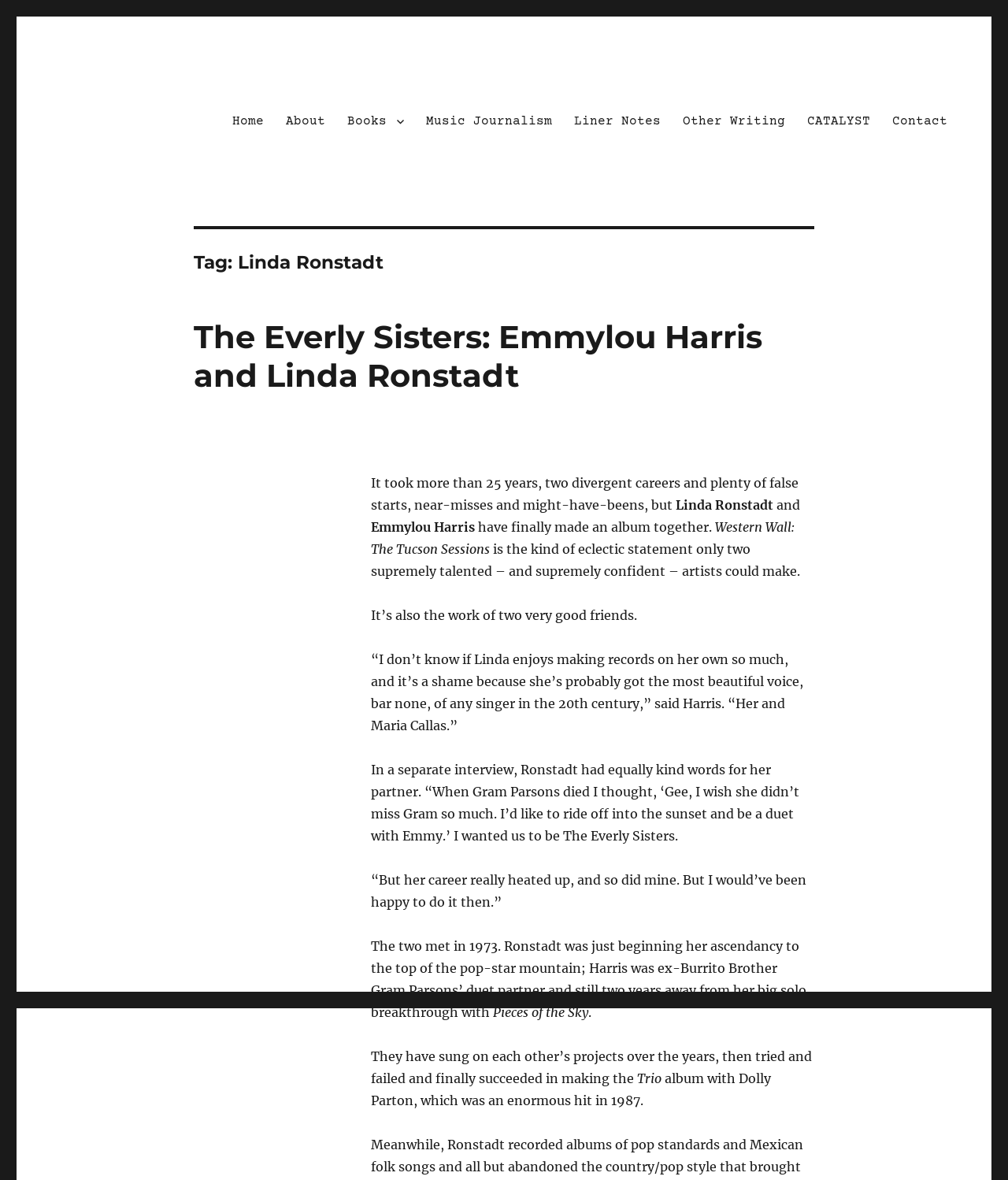What is the topic of the current page?
Please describe in detail the information shown in the image to answer the question.

The topic of the current page is Linda Ronstadt, as indicated by the heading 'Tag: Linda Ronstadt' and the subsequent text discussing her music and collaborations.